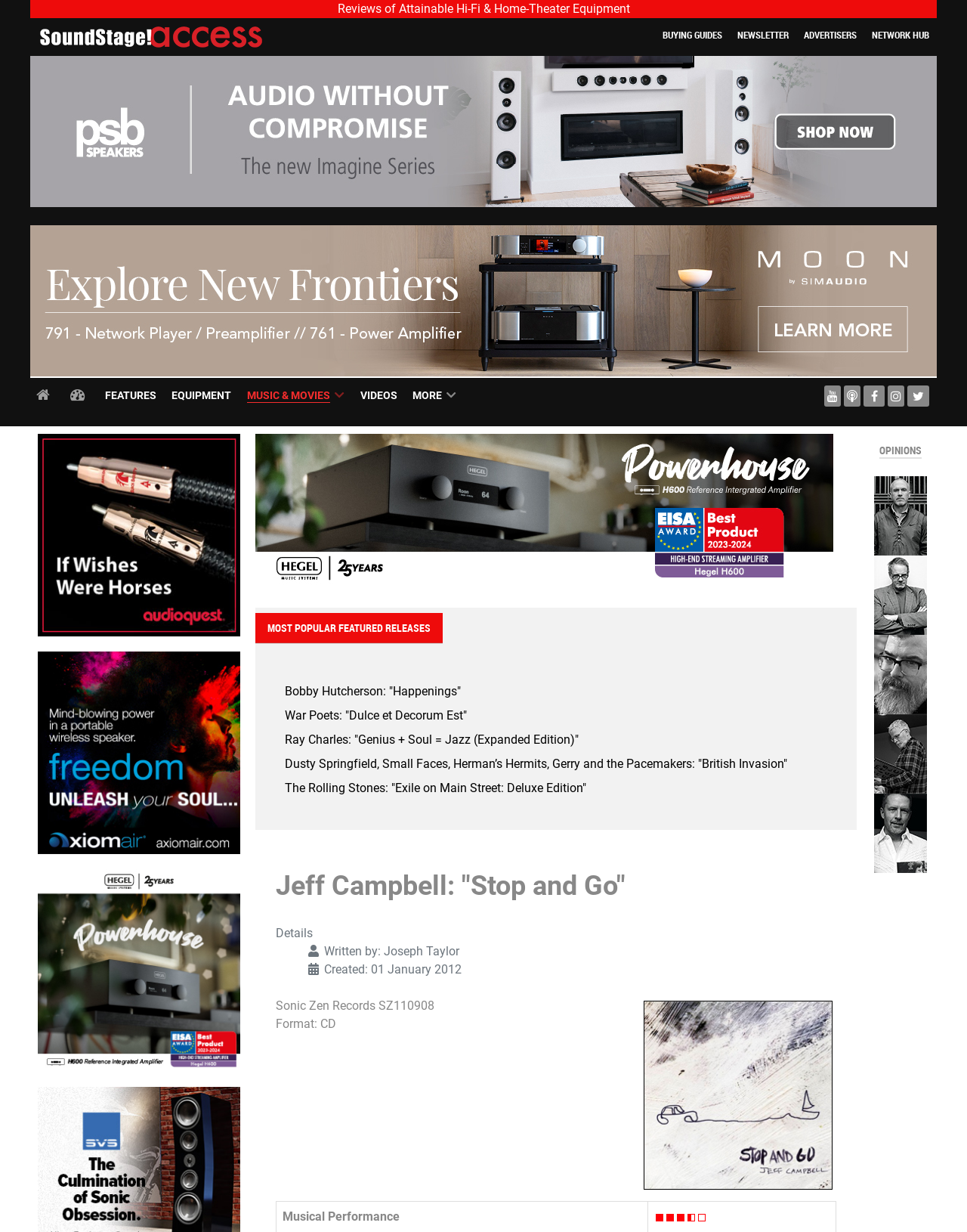Please specify the bounding box coordinates for the clickable region that will help you carry out the instruction: "Click the 'Report Bug' link".

None